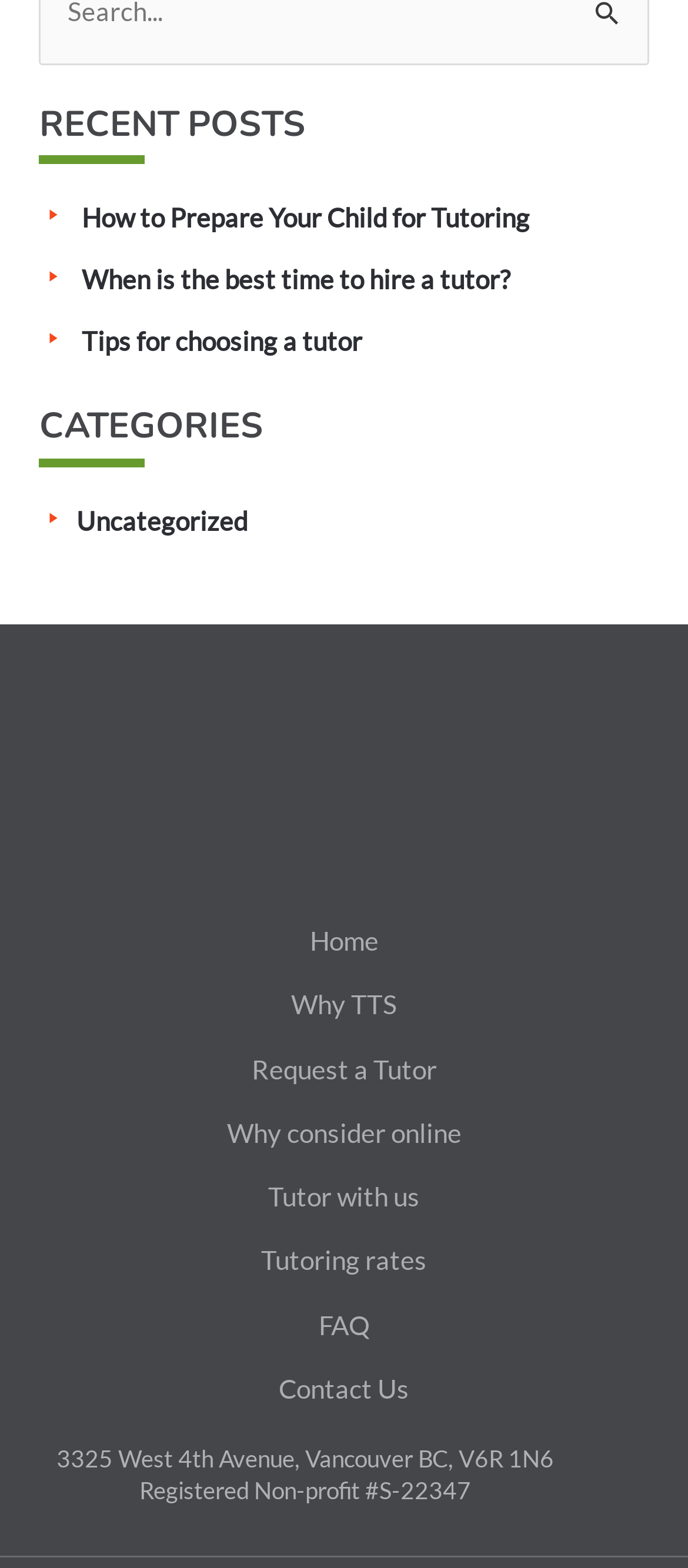Identify the bounding box coordinates of the section to be clicked to complete the task described by the following instruction: "Read 'Tips for choosing a tutor'". The coordinates should be four float numbers between 0 and 1, formatted as [left, top, right, bottom].

[0.119, 0.208, 0.526, 0.227]